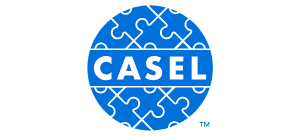Please answer the following question using a single word or phrase: What does the interlocking puzzle pieces in the logo symbolize?

Connection and collaboration